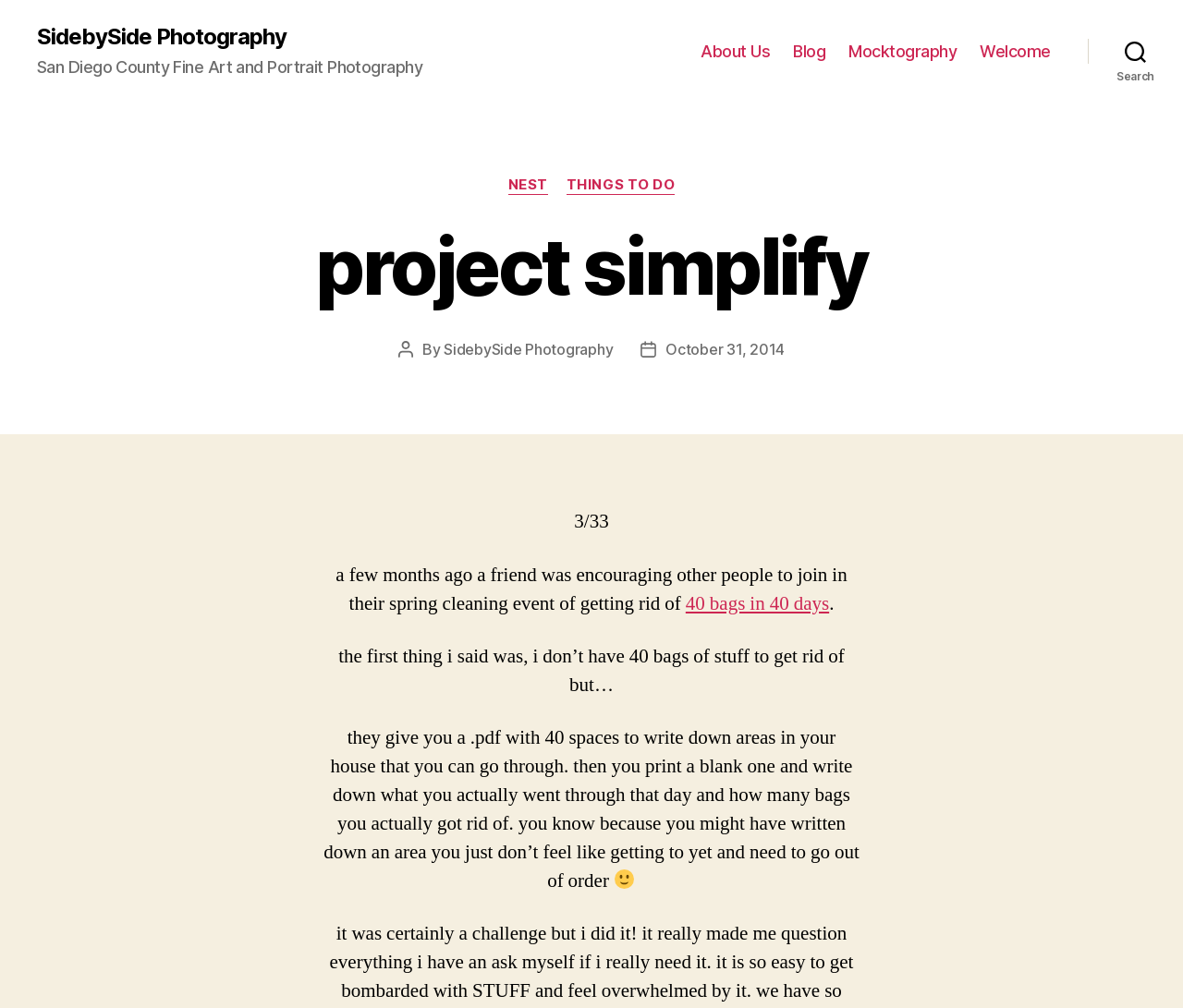What is the category of the blog post?
Give a single word or phrase answer based on the content of the image.

NEST